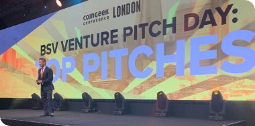Formulate a detailed description of the image content.

The image captures a dynamic moment from the BSV Venture Pitch Day at the CoinGeek Conference in London. A speaker stands confidently on stage, addressing the audience against a vibrant backdrop that prominently displays the event's title, "BSV VENTURE PITCH DAY: TOP PITCHES." The stage is illuminated with bright lights, creating an engaging atmosphere that reflects the excitement of entrepreneurs showcasing their innovative ideas and business models related to Bitcoin SV. This event represents a significant opportunity for startups to connect with potential investors, highlighting the intersection of technology and entrepreneurship.